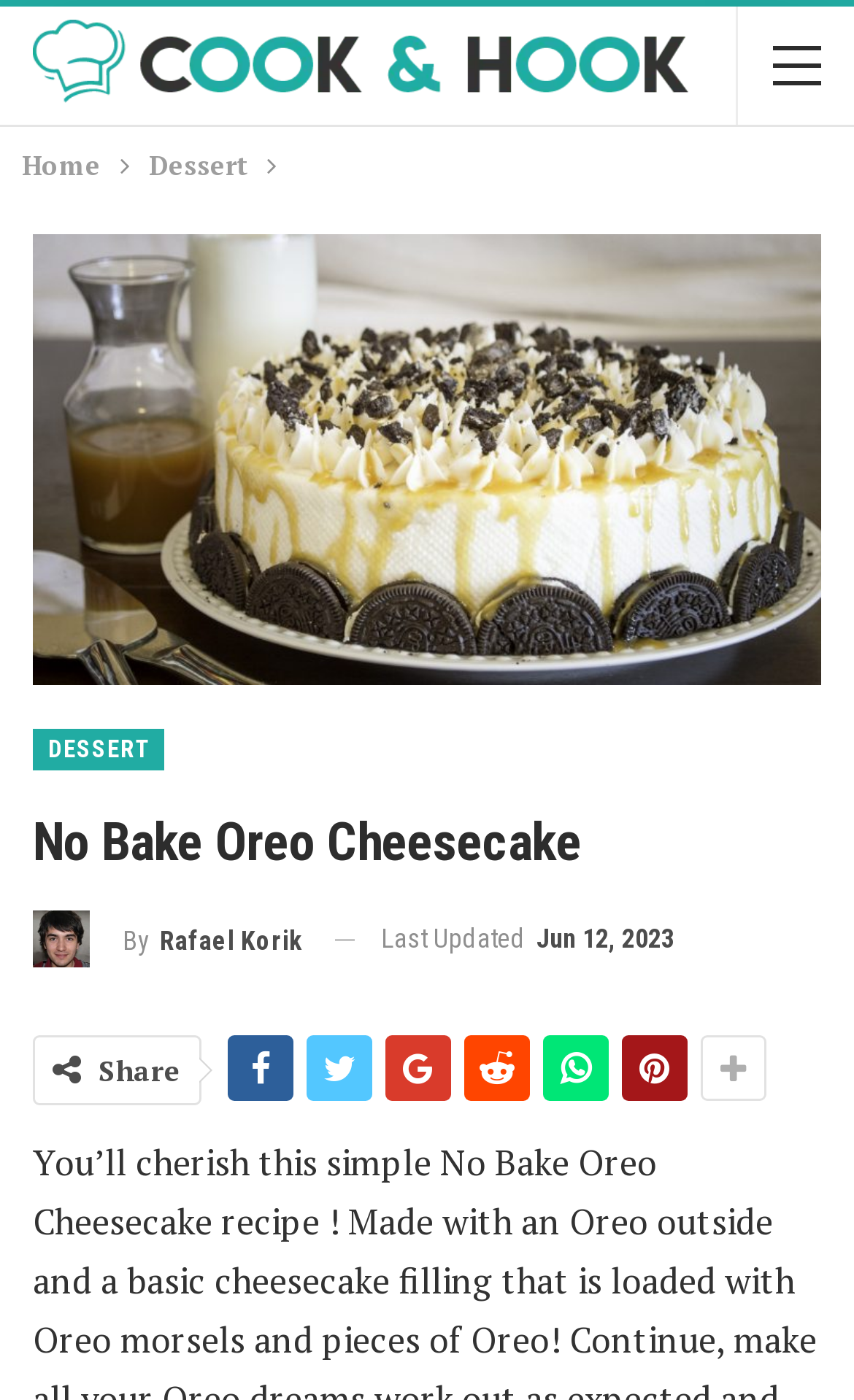What type of dish is the recipe for?
Refer to the image and provide a detailed answer to the question.

I determined the answer by looking at the link element 'Dessert' which is part of the breadcrumbs navigation, suggesting that the recipe is for a dessert.